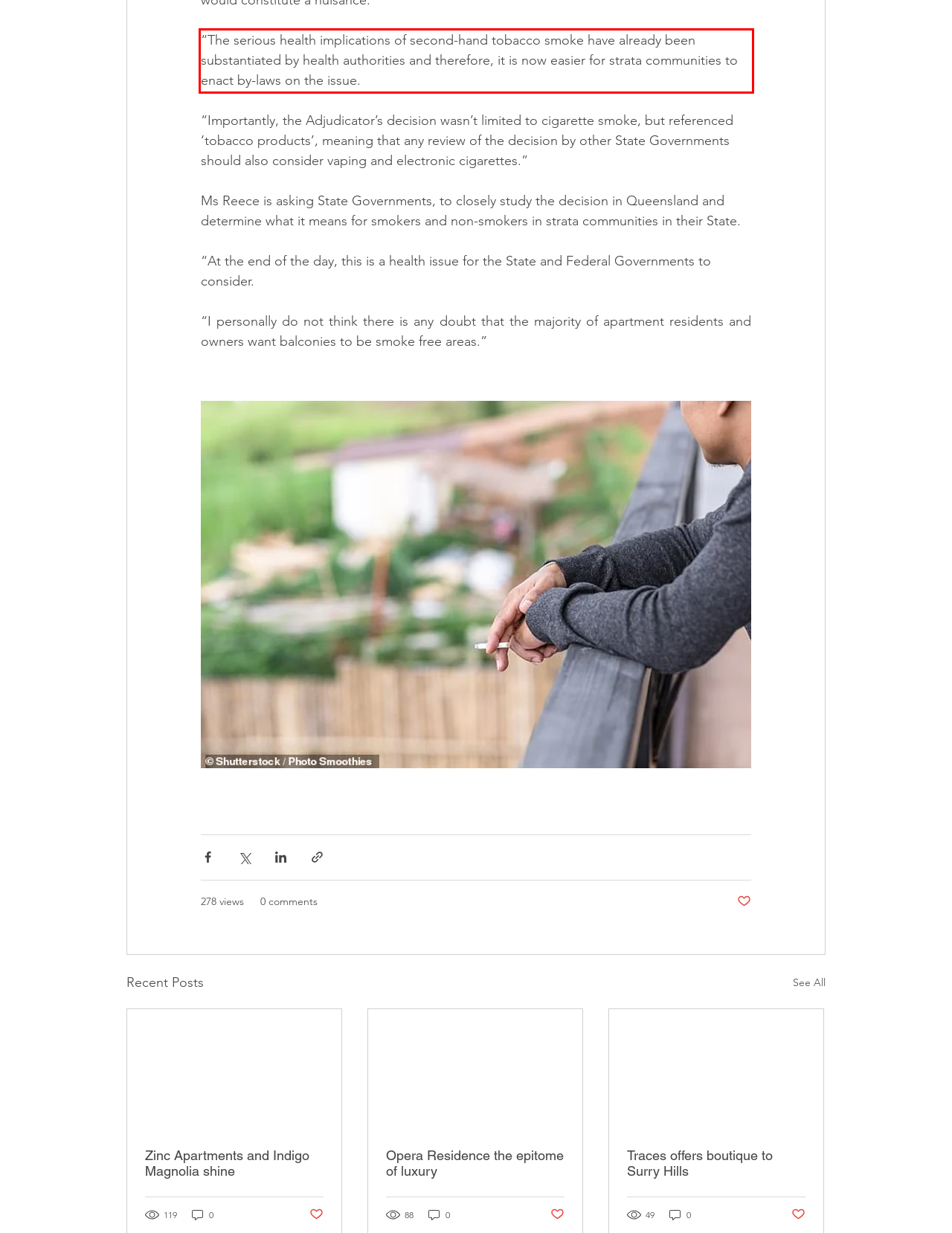Please identify the text within the red rectangular bounding box in the provided webpage screenshot.

“The serious health implications of second-hand tobacco smoke have already been substantiated by health authorities and therefore, it is now easier for strata communities to enact by-laws on the issue.